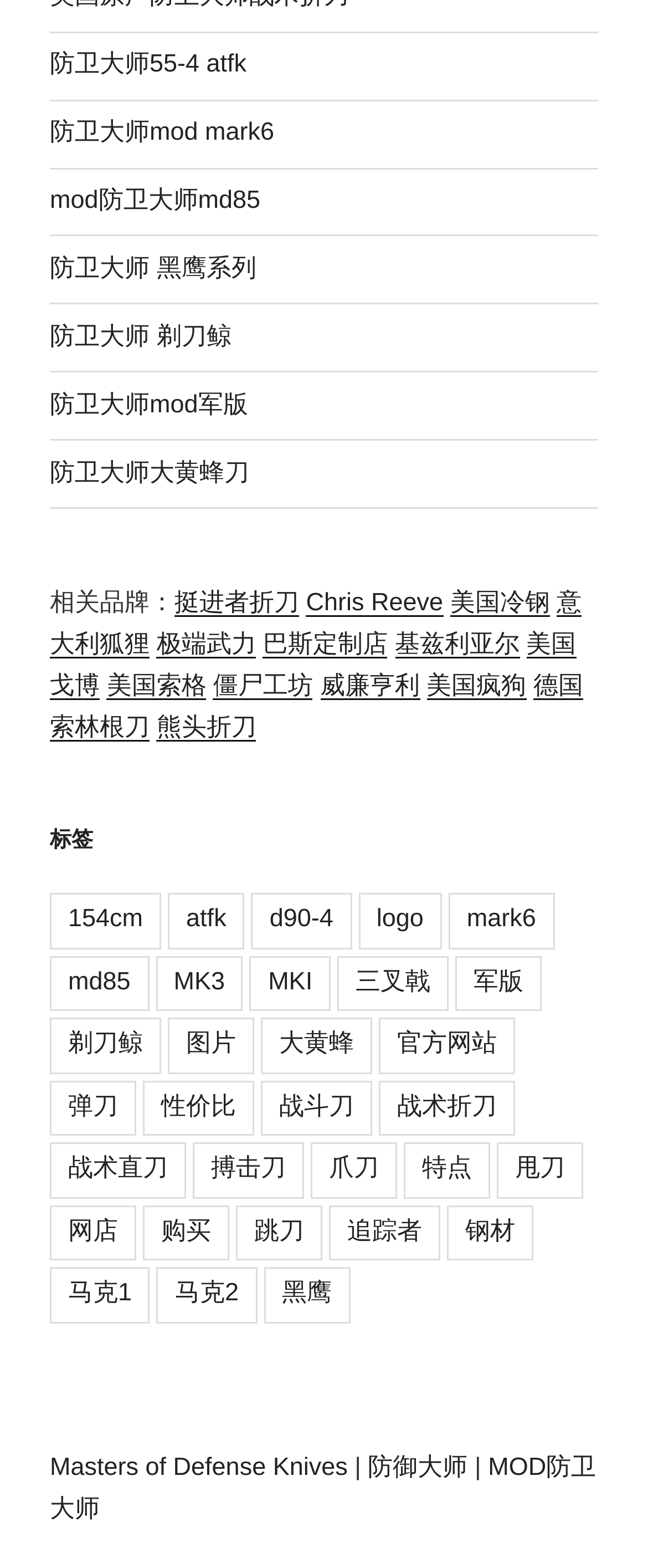What is the last link on the webpage?
Refer to the image and provide a concise answer in one word or phrase.

MOD防卫大师